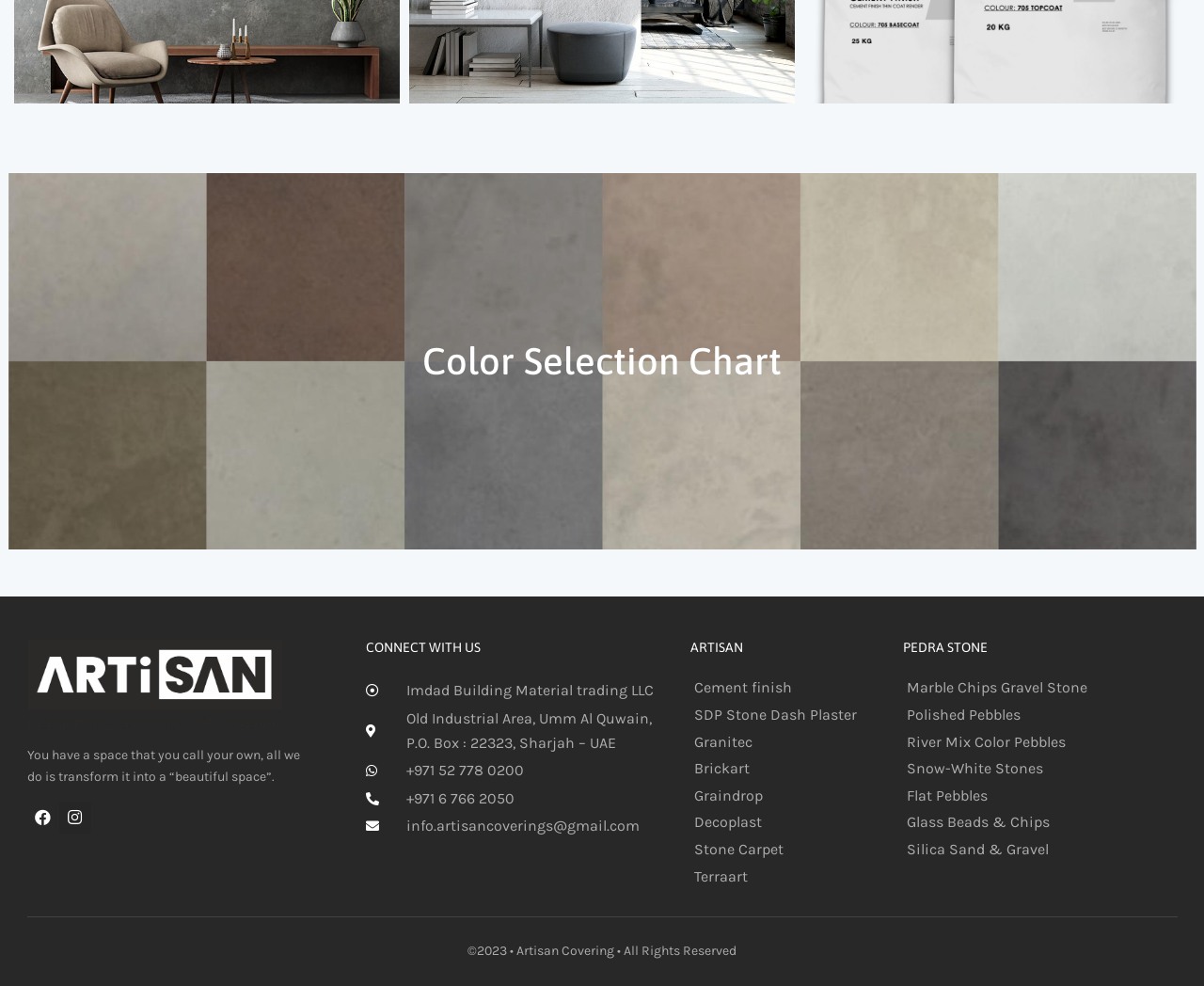Kindly respond to the following question with a single word or a brief phrase: 
What is the company name?

Imdad Building Material trading LLC